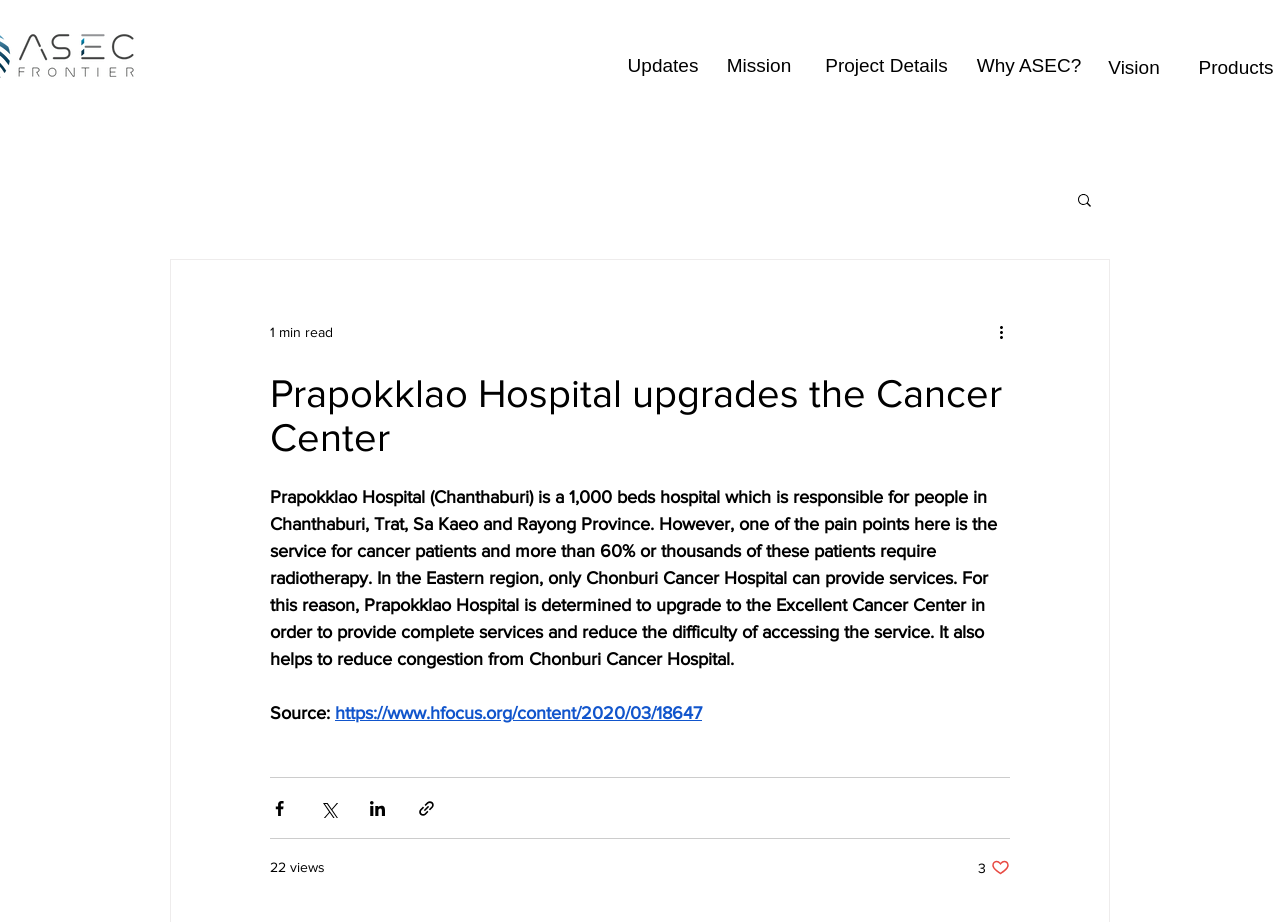Please identify the bounding box coordinates of the element that needs to be clicked to execute the following command: "Read more about Prapokklao Hospital upgrades the Cancer Center". Provide the bounding box using four float numbers between 0 and 1, formatted as [left, top, right, bottom].

[0.211, 0.402, 0.789, 0.498]